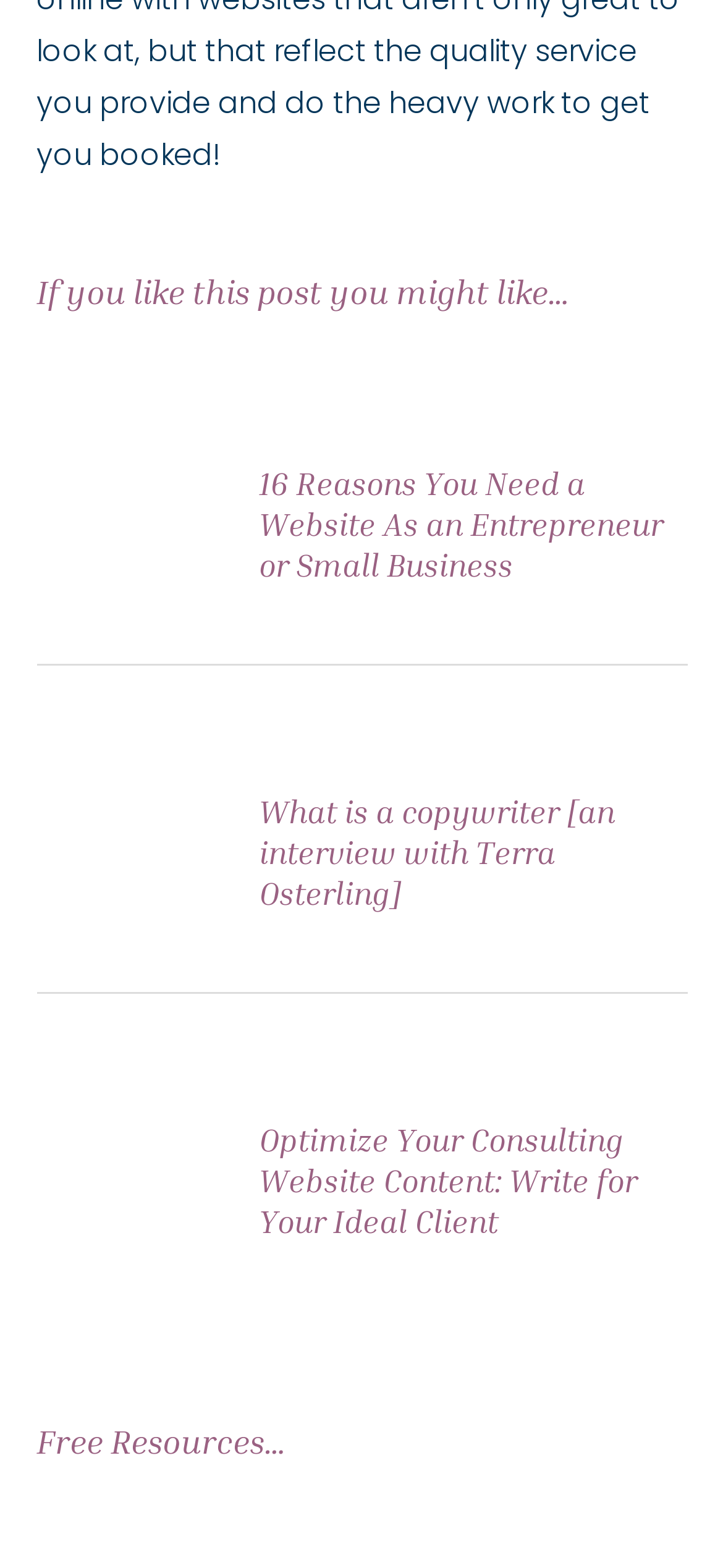Is there a section for free resources on this webpage?
Answer the question with a single word or phrase, referring to the image.

Yes